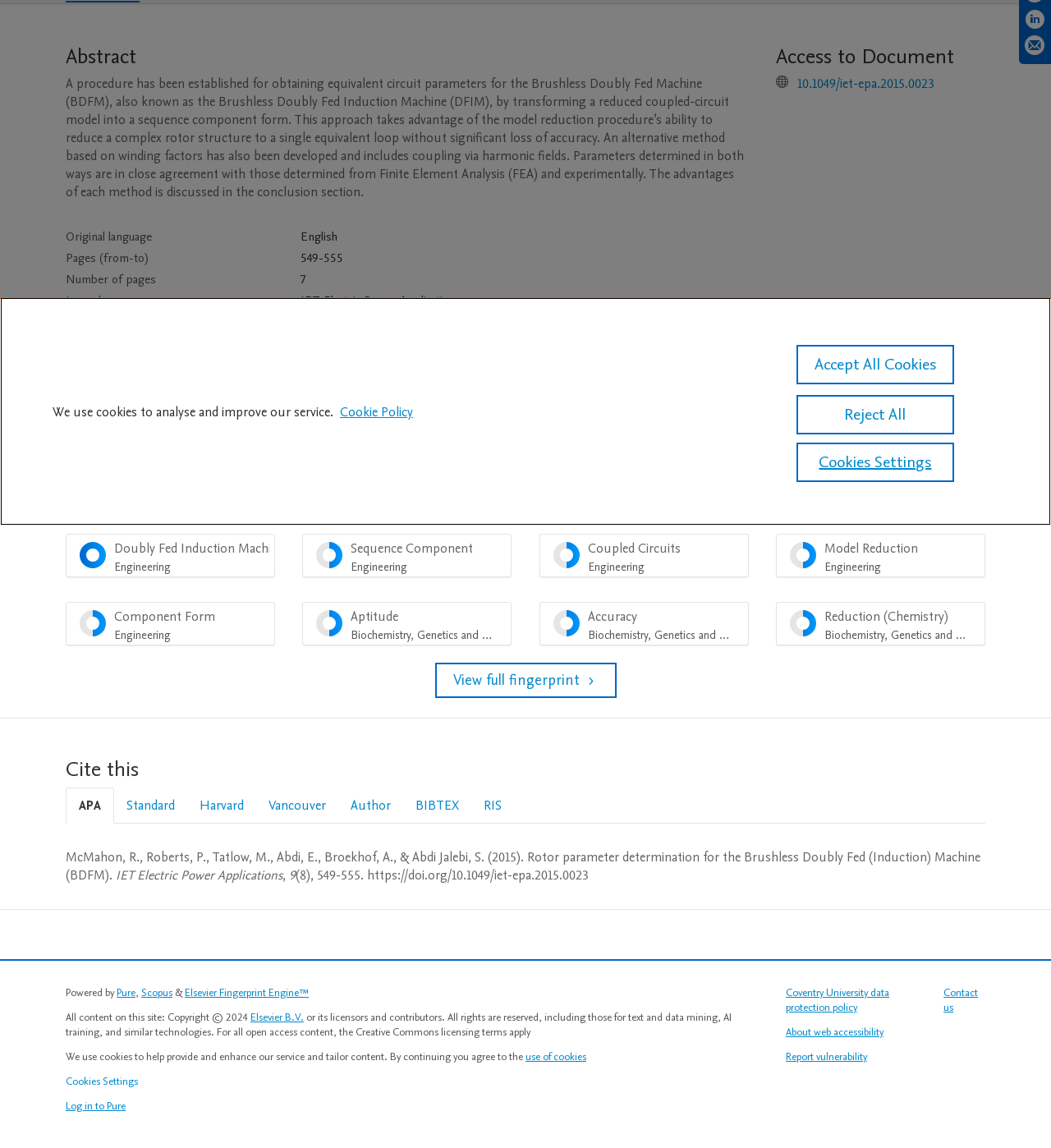Locate the UI element described by Coventry University data protection policy in the provided webpage screenshot. Return the bounding box coordinates in the format (top-left x, top-left y, bottom-right x, bottom-right y), ensuring all values are between 0 and 1.

[0.748, 0.858, 0.846, 0.884]